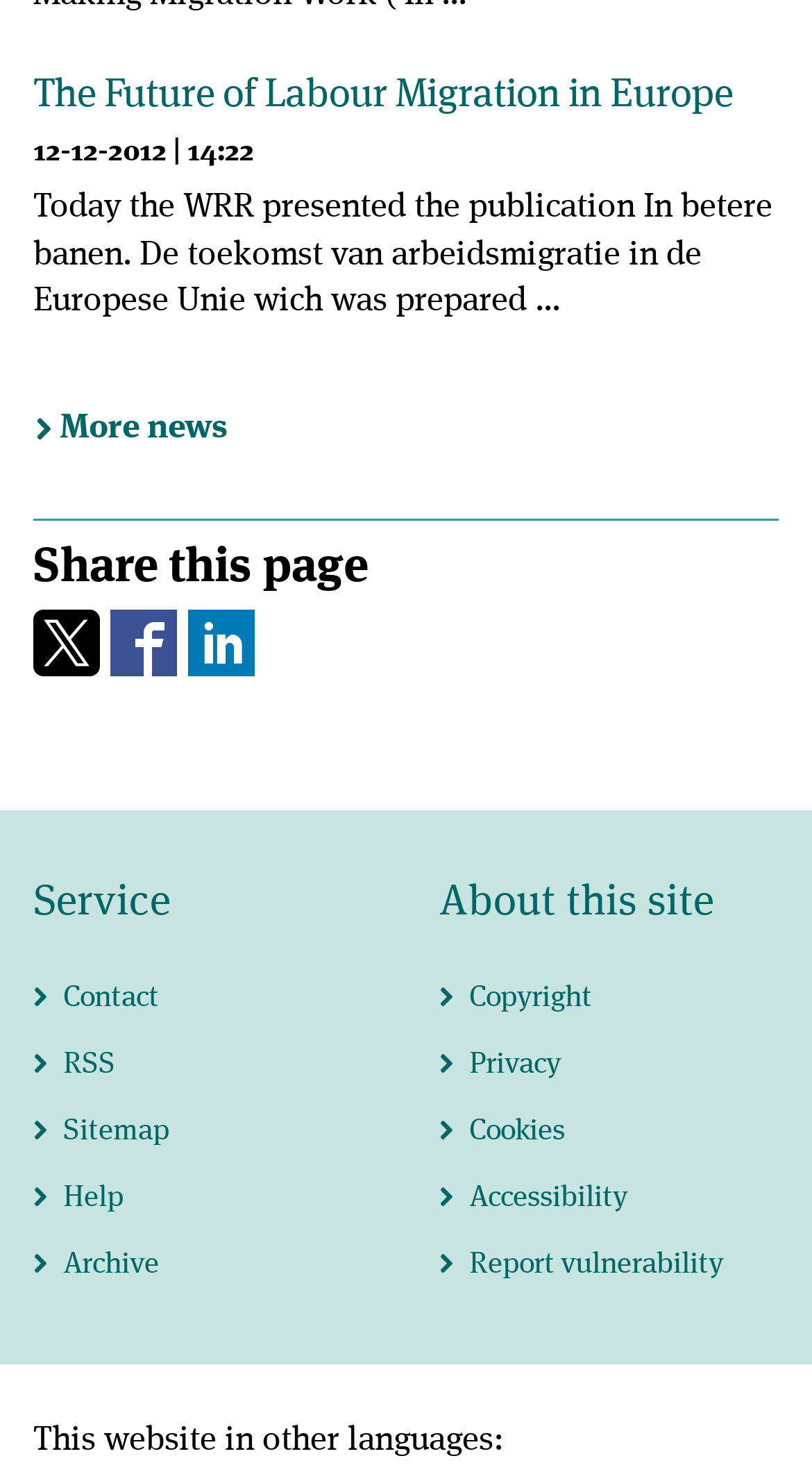What is the last service link?
Using the image as a reference, answer with just one word or a short phrase.

Archive